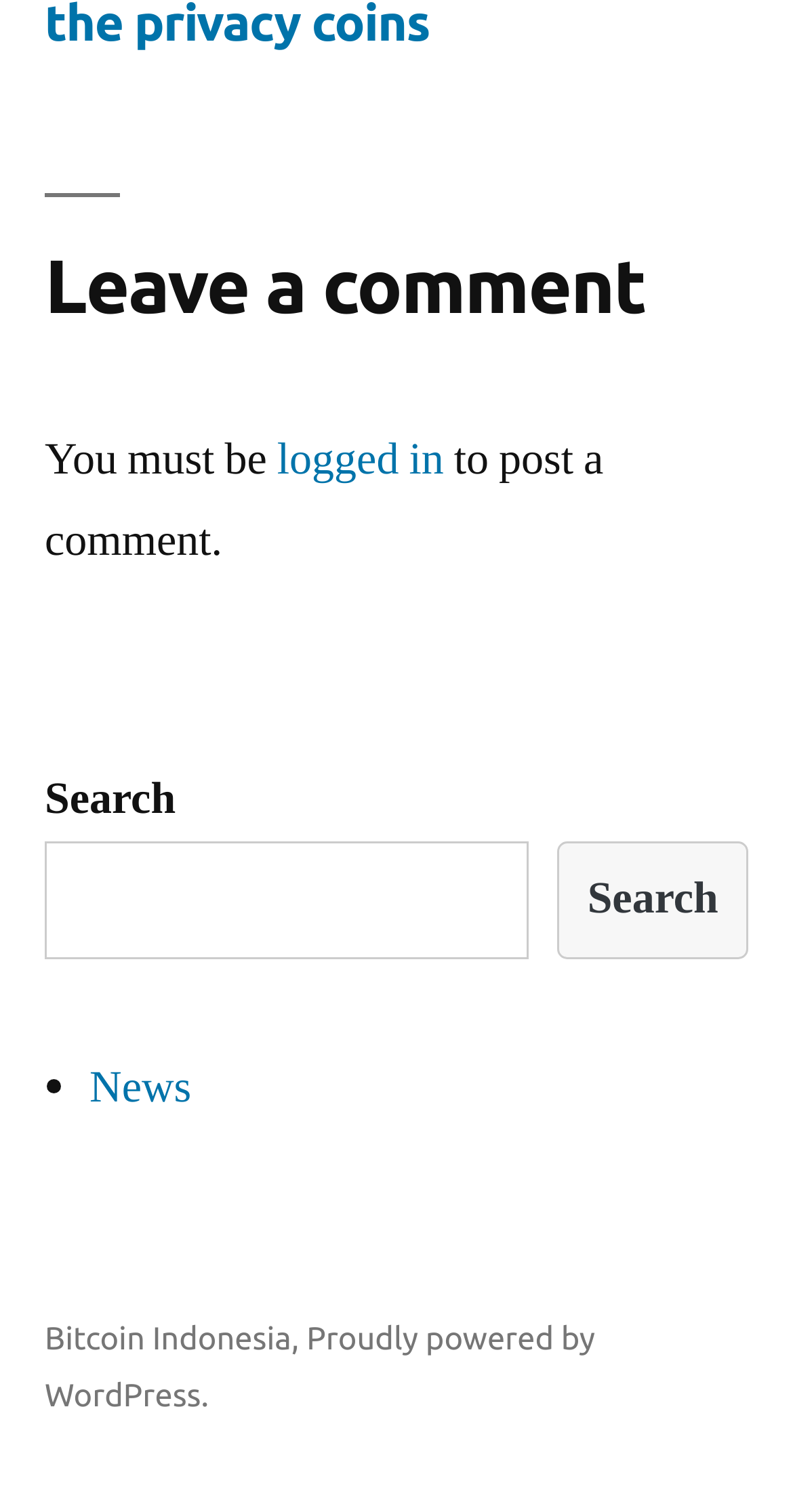Look at the image and write a detailed answer to the question: 
What is the platform used to power the website?

The webpage has a link 'Proudly powered by WordPress.' in the footer section, which indicates that the website is powered by WordPress.